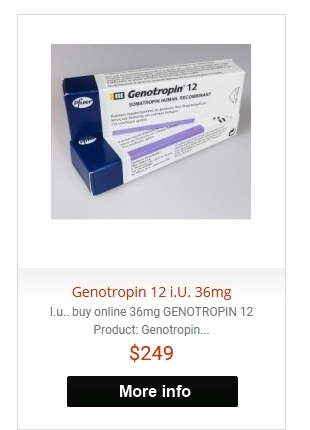Give a concise answer using one word or a phrase to the following question:
What is the price of the product?

$249